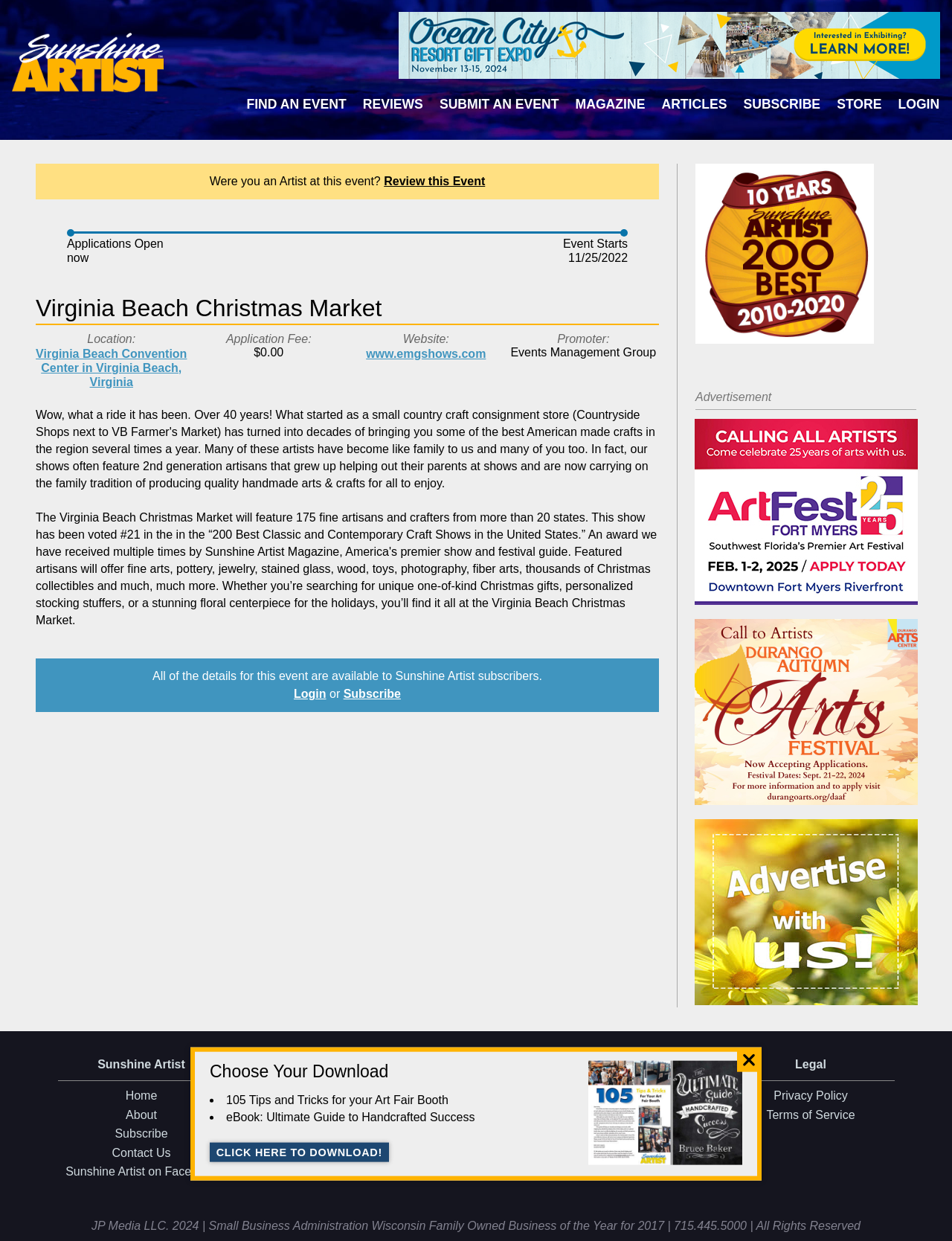Analyze the image and provide a detailed answer to the question: What is the promoter of the event?

I found the answer by looking at the StaticText element with the text 'Promoter' and its corresponding value 'Events Management Group' which is located in the event details section.